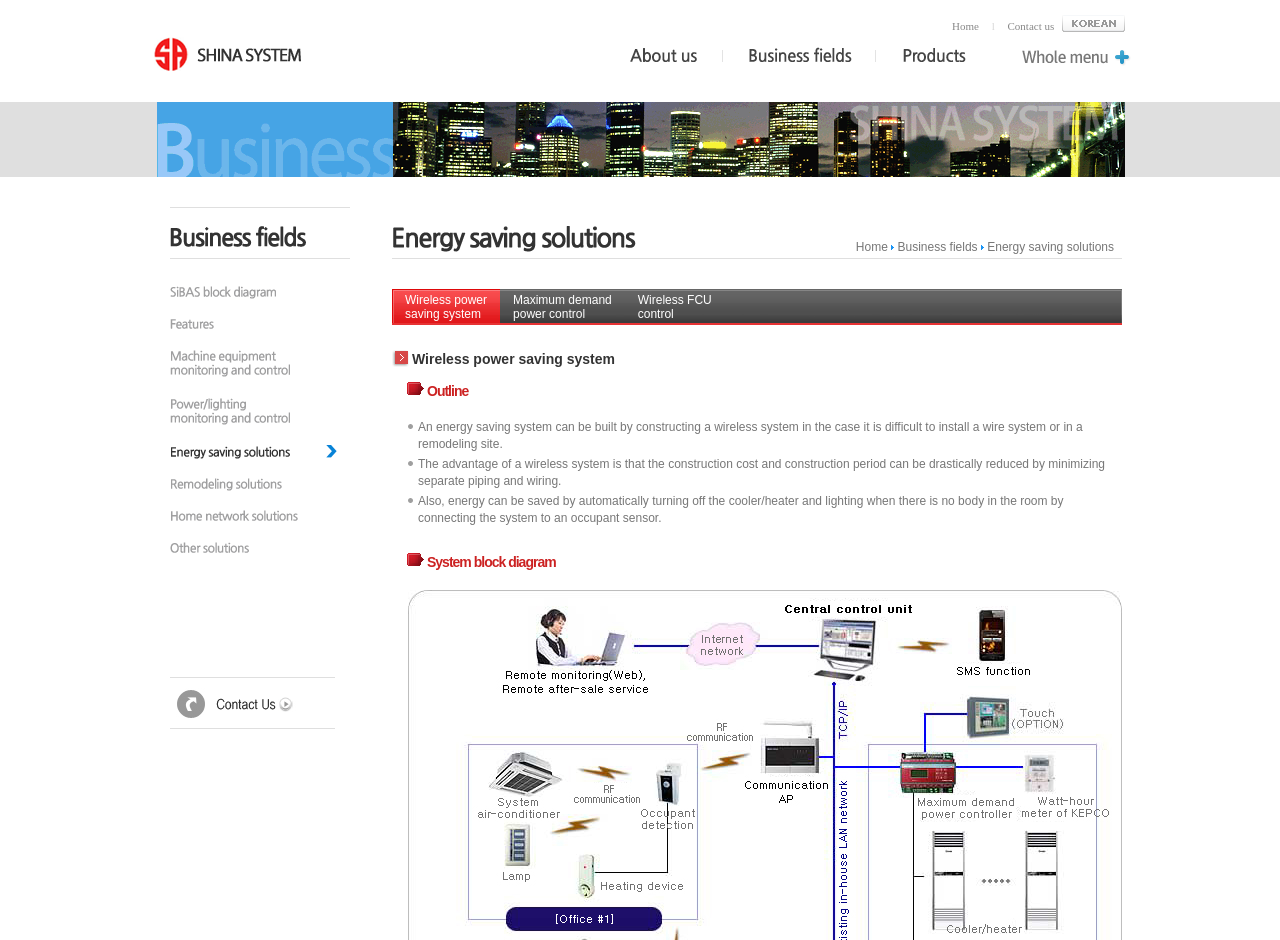Locate the bounding box coordinates of the element that needs to be clicked to carry out the instruction: "Click the 'Business fields' link". The coordinates should be given as four float numbers ranging from 0 to 1, i.e., [left, top, right, bottom].

[0.565, 0.049, 0.684, 0.105]